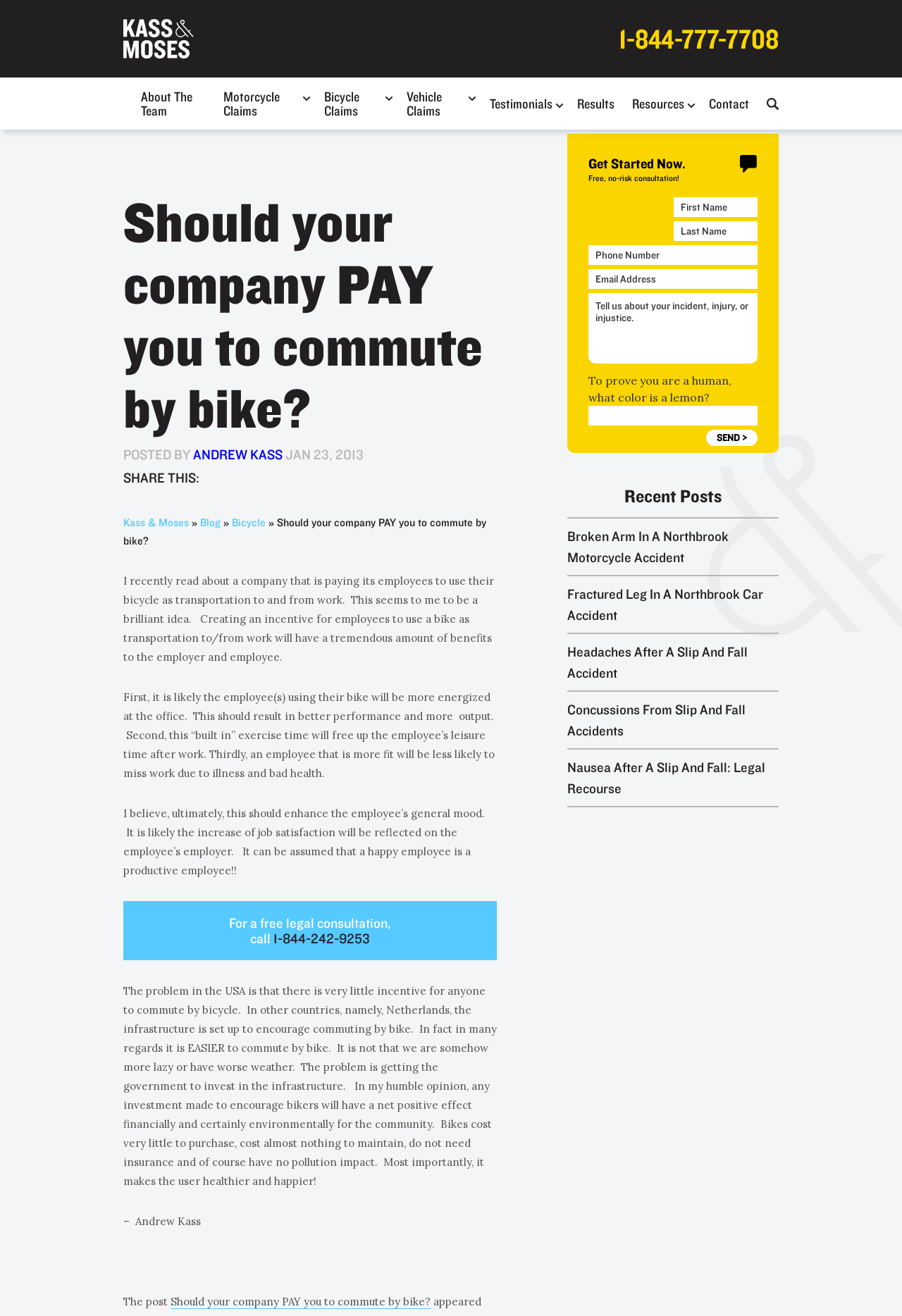Using the format (top-left x, top-left y, bottom-right x, bottom-right y), and given the element description, identify the bounding box coordinates within the screenshot: Motorcycle Claims

[0.248, 0.062, 0.332, 0.096]